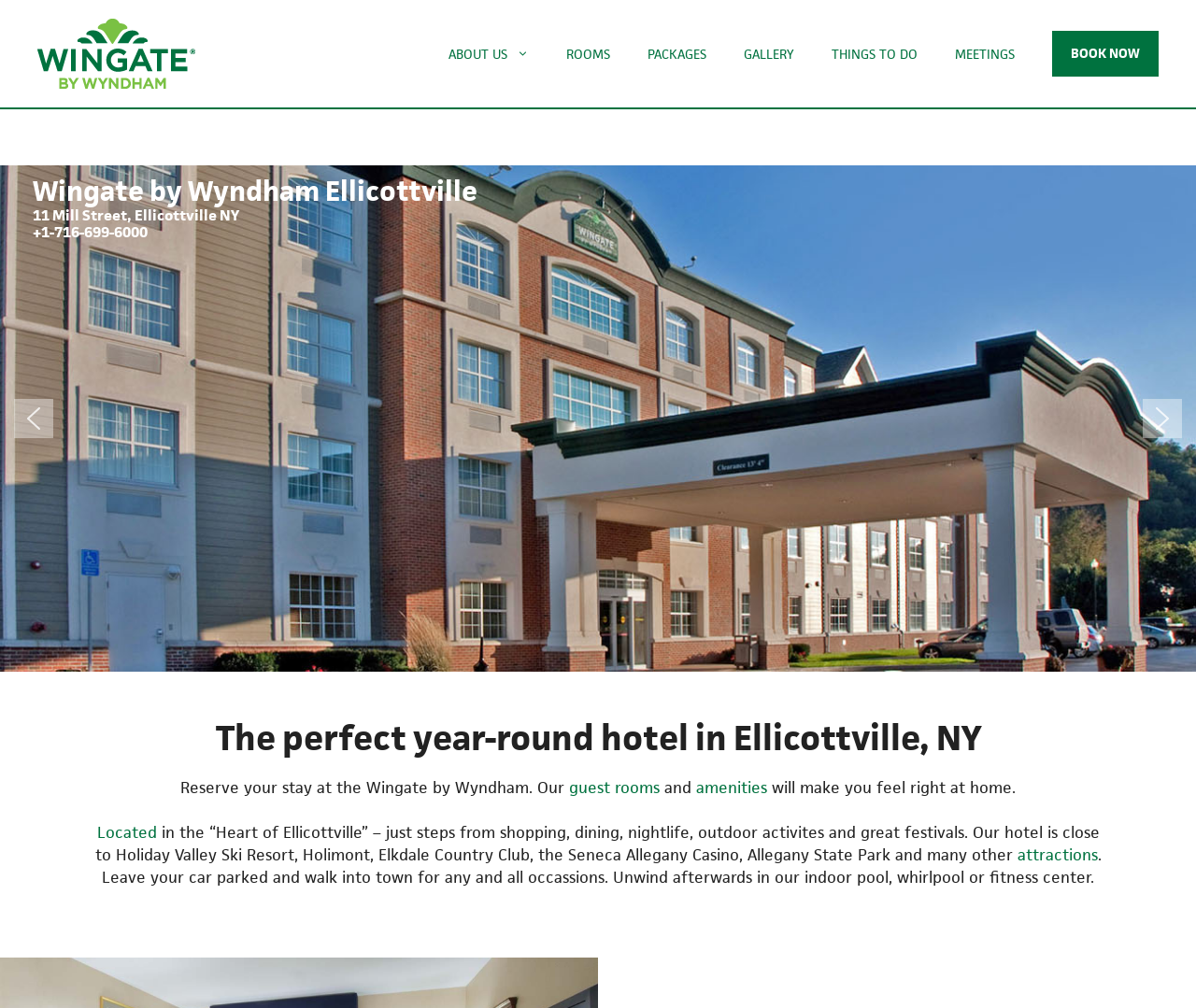Create a detailed summary of all the visual and textual information on the webpage.

The webpage is about the Wingate by Wyndham Ellicottville hotel in Ellicottville, NY. At the top, there is a banner with the hotel's logo and name. Below the banner, there is a navigation menu with links to different sections of the website, including "ABOUT US", "ROOMS", "PACKAGES", "GALLERY", "THINGS TO DO", and "MEETINGS".

To the right of the navigation menu, there is a call-to-action button "BOOK NOW". Below the navigation menu, there is a section with the hotel's address, phone number, and a note with a heading "SL-Exterior". 

On the left side of the page, there is a large image or slider with navigation buttons, "previous arrow" and "next arrow", to browse through the images. 

The main content of the page starts with a heading "The perfect year-round hotel in Ellicottville, NY". Below the heading, there is a paragraph describing the hotel's amenities and location. The paragraph mentions that the hotel's guest rooms and amenities will make you feel at home. It also highlights the hotel's location in the "Heart of Ellicottville", close to various attractions, and mentions the hotel's indoor pool, whirlpool, and fitness center.